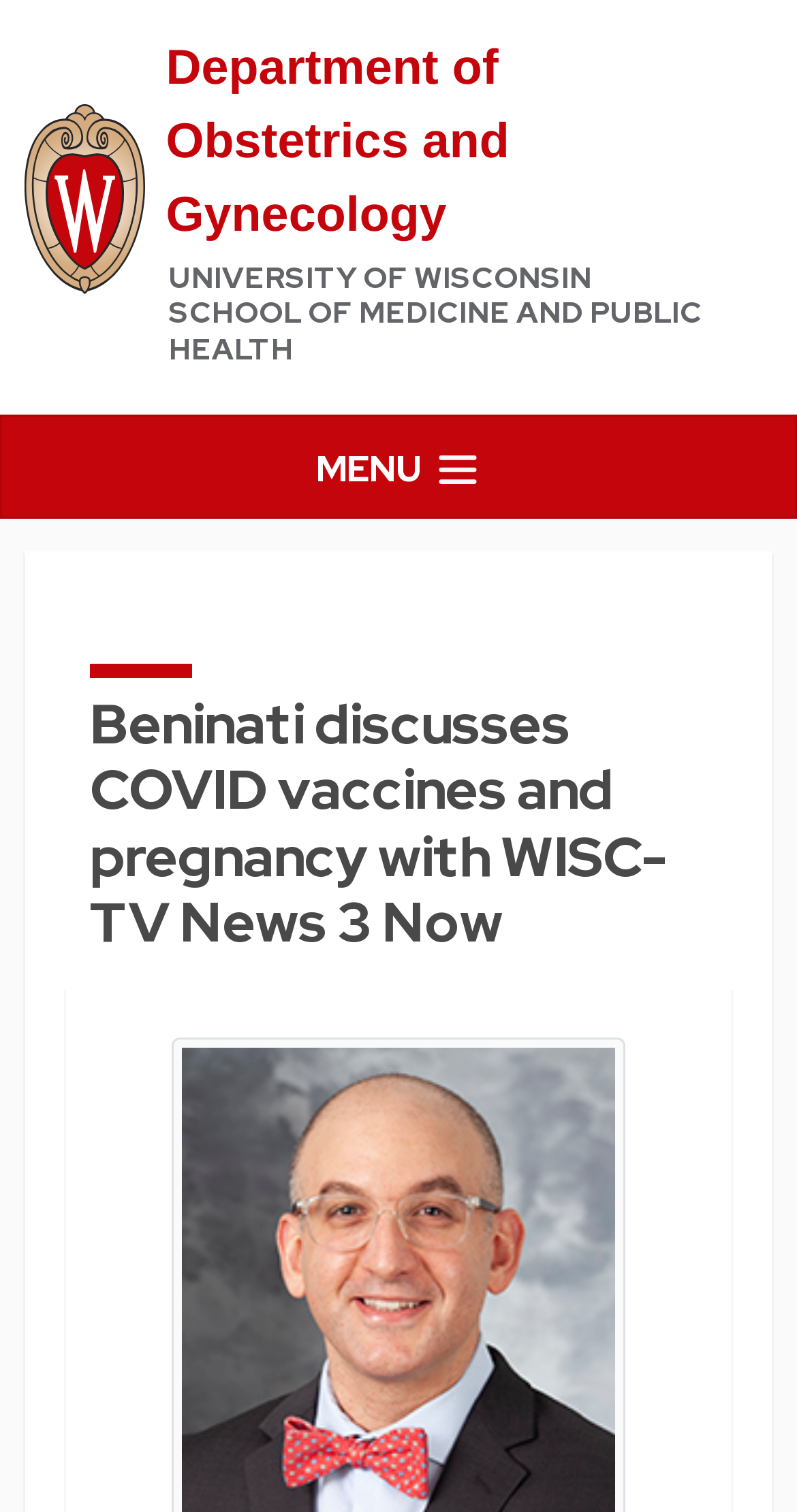Identify the bounding box for the UI element that is described as follows: "Department of Obstetrics and Gynecology".

[0.208, 0.027, 0.639, 0.161]